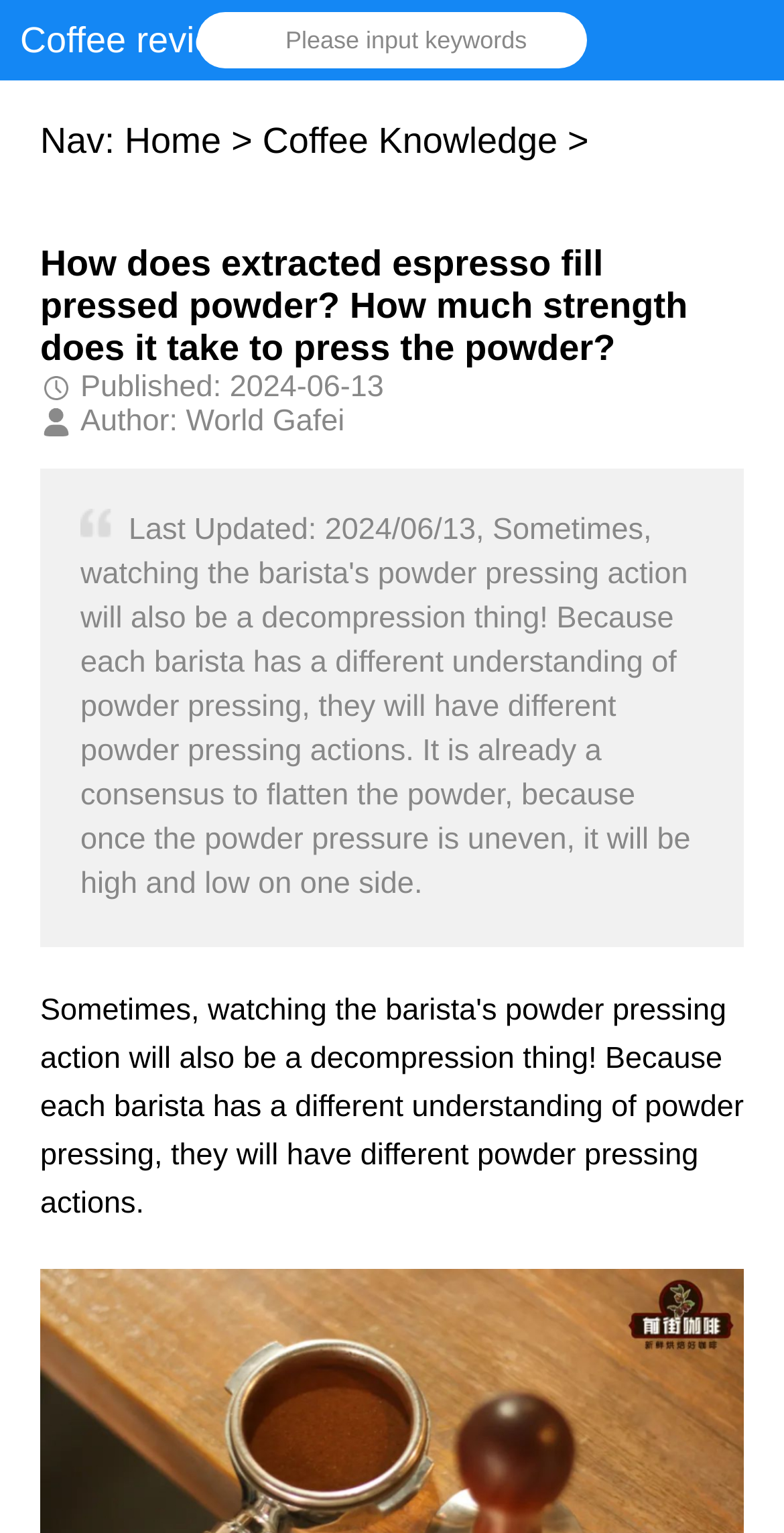Answer the question using only one word or a concise phrase: What is the name of the author?

World Gafei